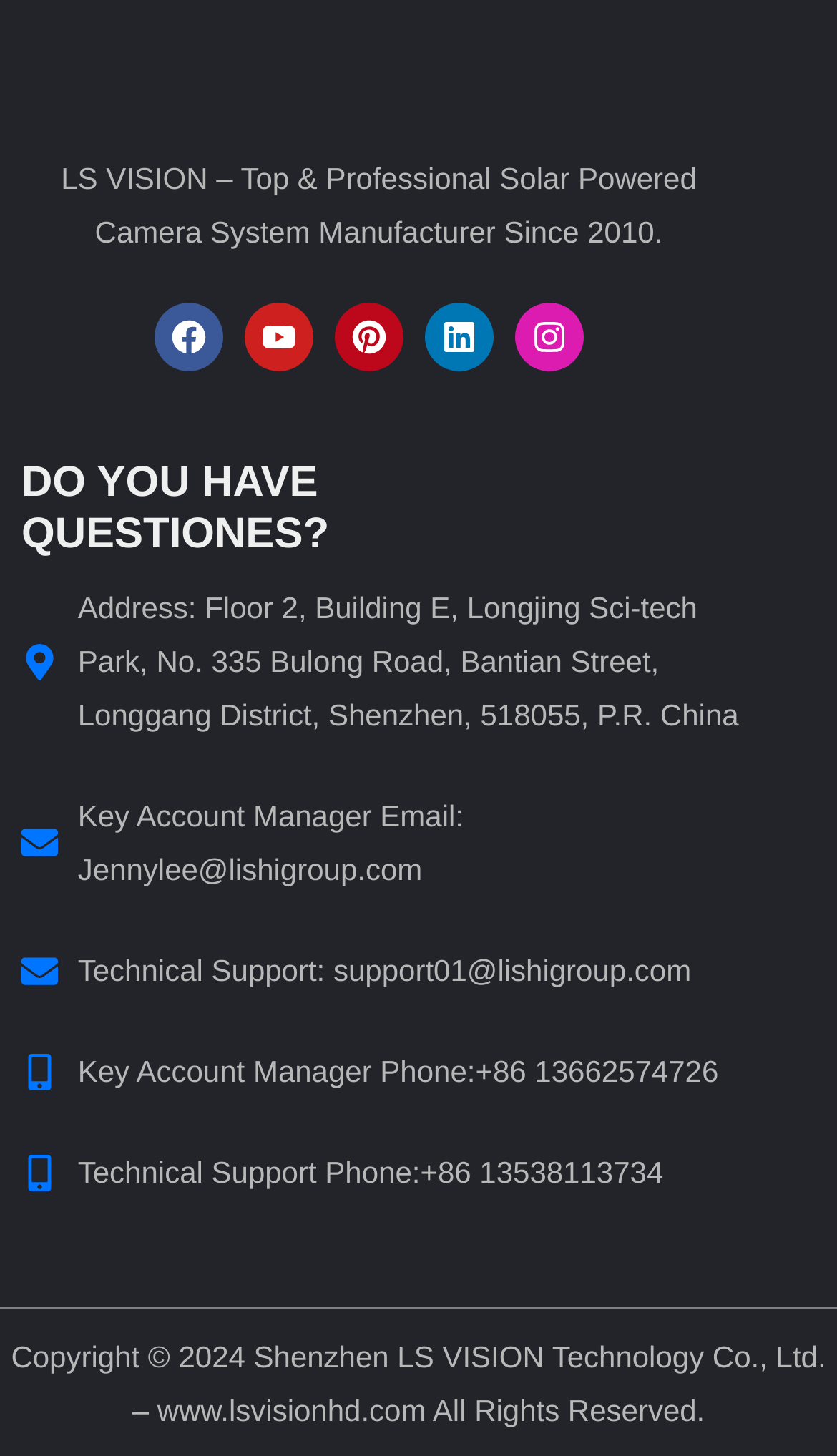Answer the question with a brief word or phrase:
What year is the copyright?

2024